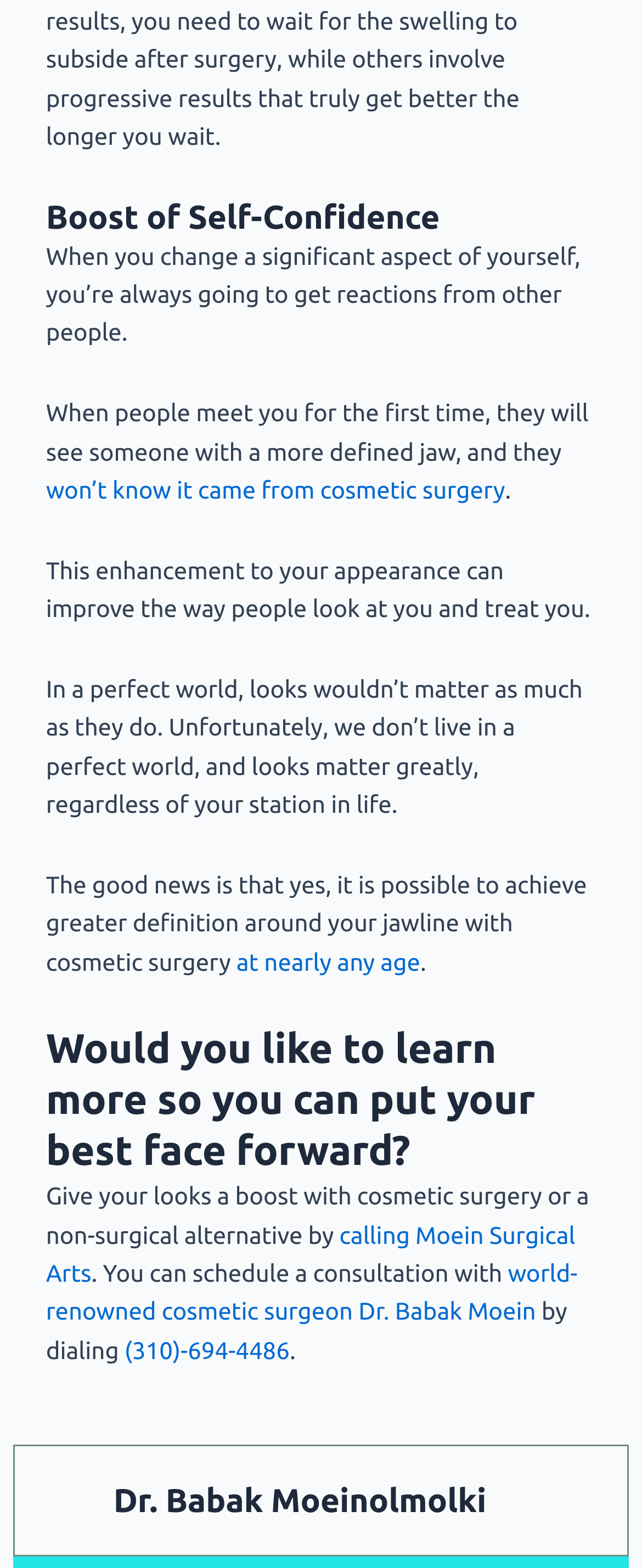Reply to the question with a single word or phrase:
Who is the world-renowned cosmetic surgeon?

Dr. Babak Moein